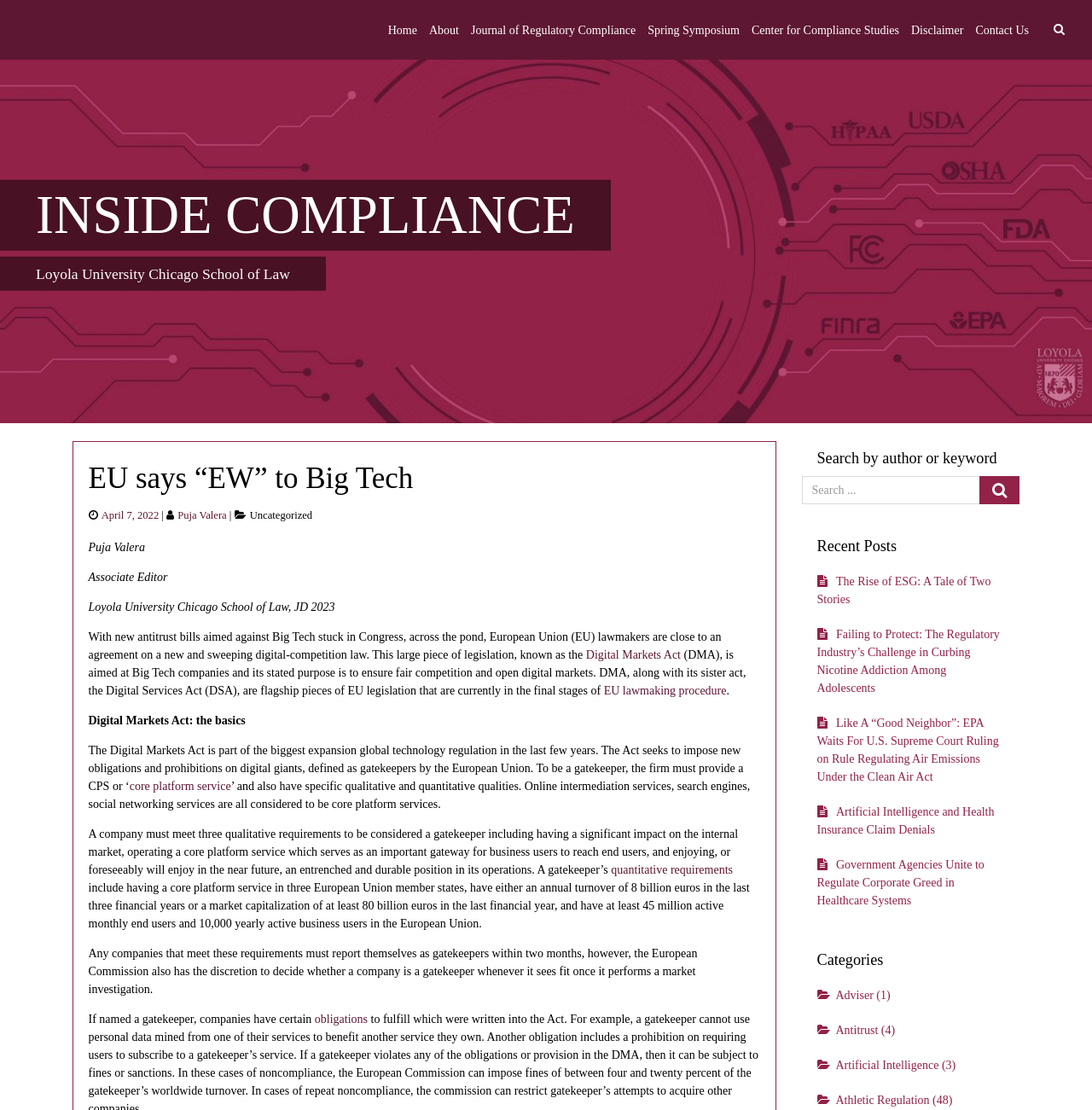Provide the bounding box coordinates of the area you need to click to execute the following instruction: "Click on the 'Antitrust' category".

[0.765, 0.922, 0.804, 0.934]